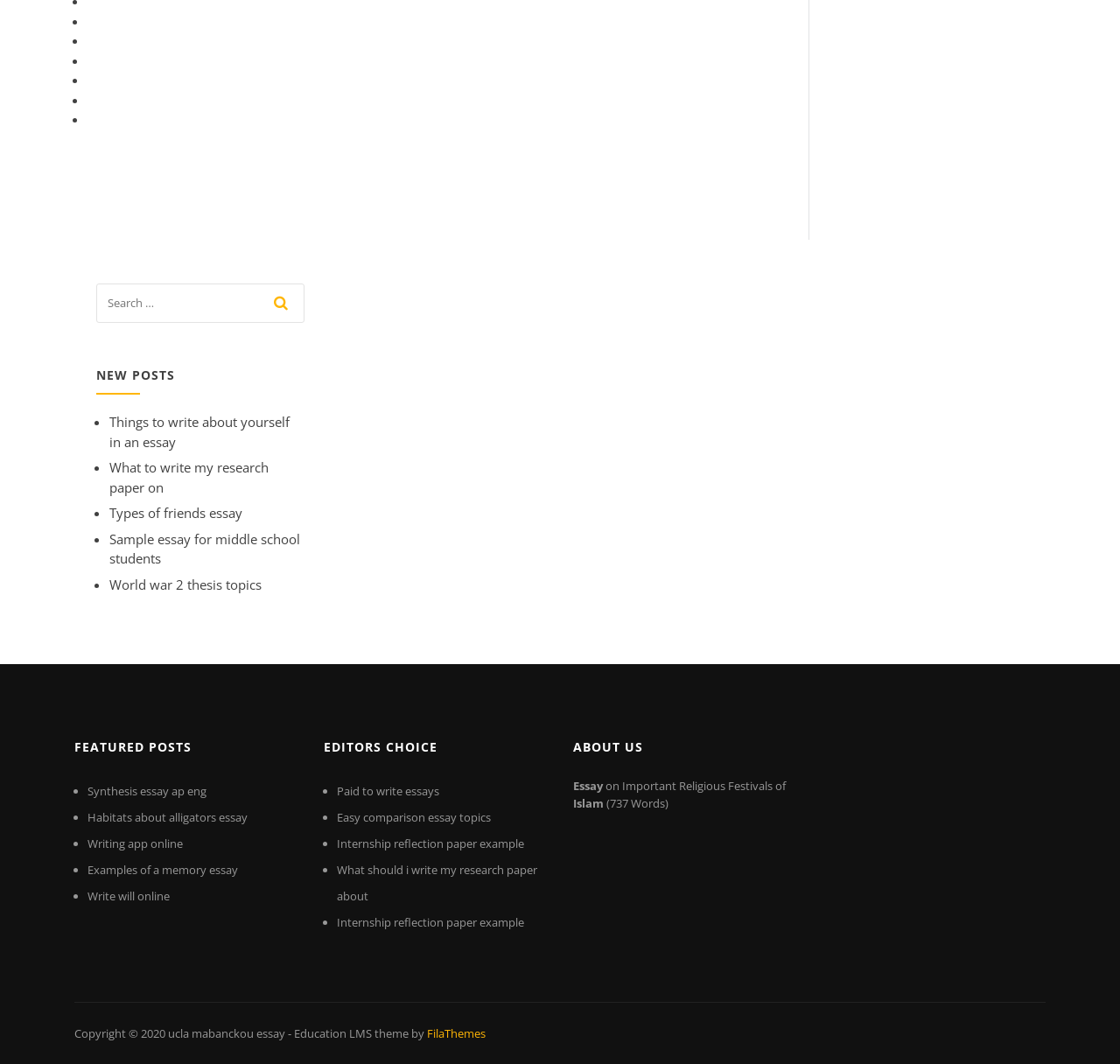What is the category of posts above the 'FEATURED POSTS' heading?
Using the image, answer in one word or phrase.

NEW POSTS